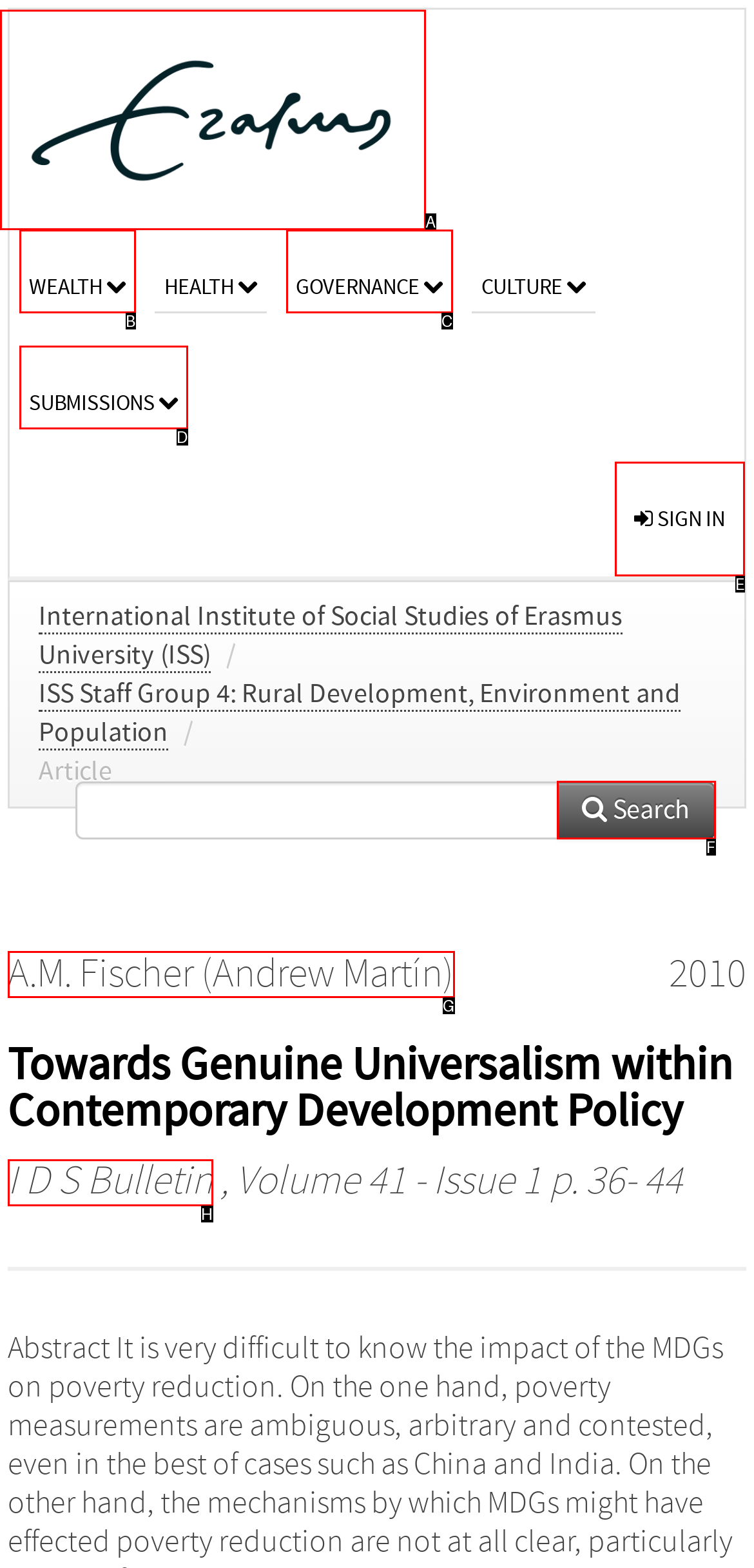Using the description: parent_node: WEALTH
Identify the letter of the corresponding UI element from the choices available.

A